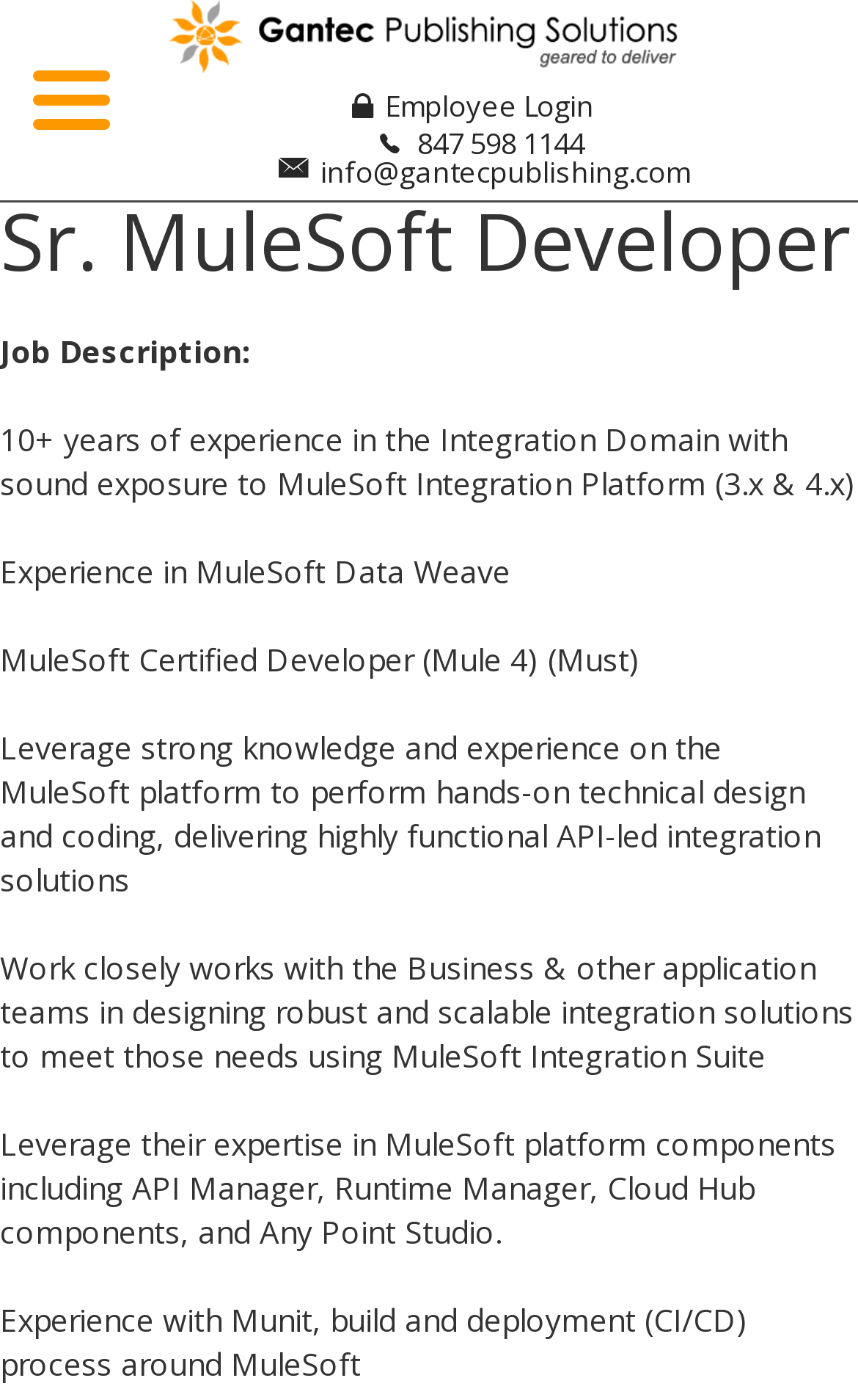Extract the primary header of the webpage and generate its text.

Sr. MuleSoft Developer